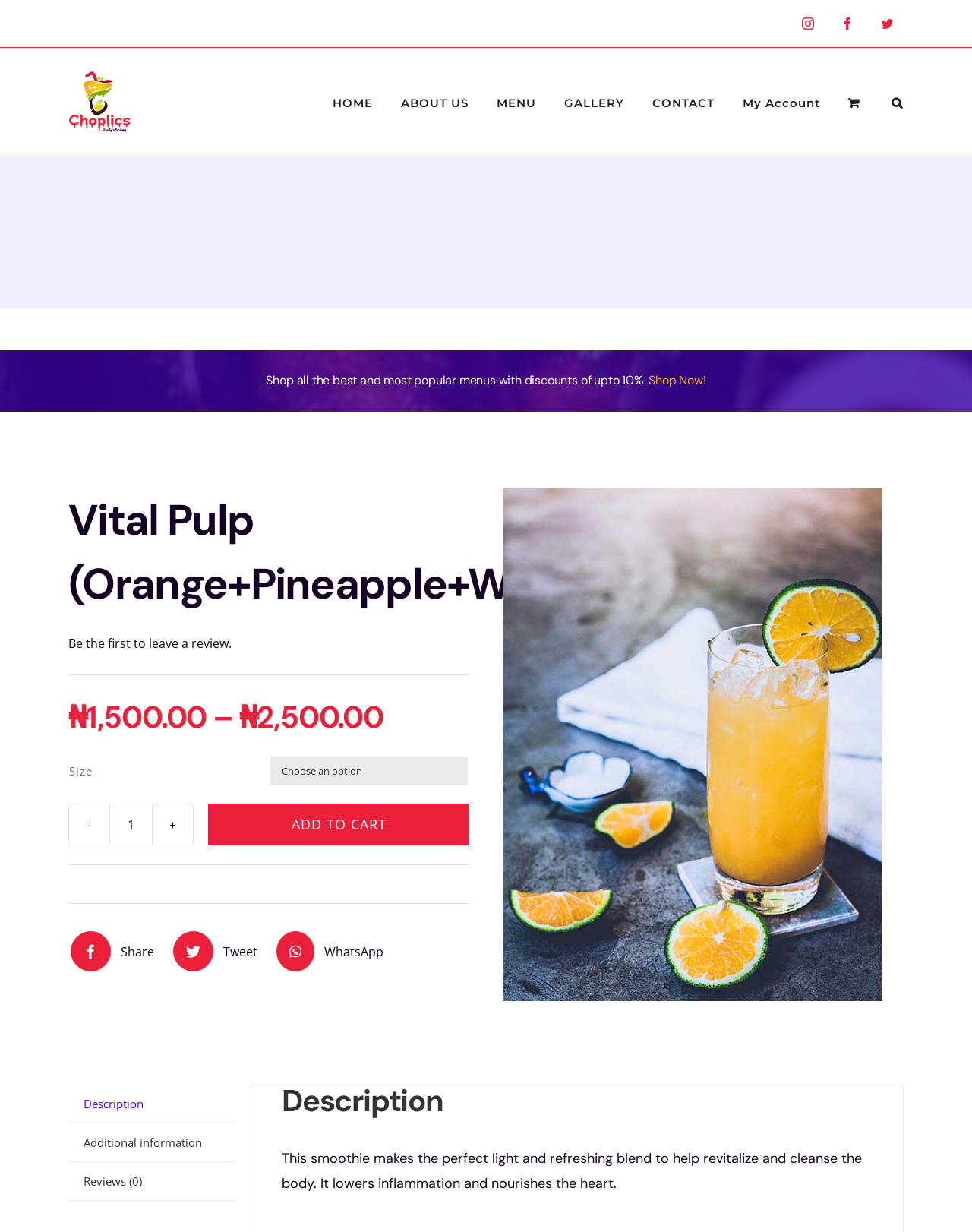Kindly determine the bounding box coordinates for the clickable area to achieve the given instruction: "Search for something".

[0.917, 0.039, 0.929, 0.126]